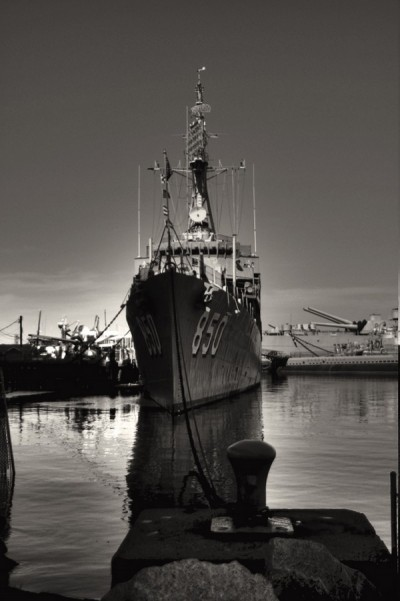Provide a thorough description of the image, including all visible elements.

The image showcases the USS Joseph P. Kennedy Jr. (DD-850), a destroyer prominent in naval history, docked at Battleship Cove in Fall River, Massachusetts. Captured in striking black and white, the photograph highlights the vessel's robust hull adorned with the number "850," positioned prominently toward the forefront of the frame. 

The serene water reflects the ship's silhouette, creating a captivating contrast against the gentle light of the evening sky. In the background, hints of other nautical structures are visible, emphasizing the maritime setting. The composition invites viewers to appreciate both the historical significance and the craftsmanship of this military vessel, making it a poignant tribute to naval heritage.